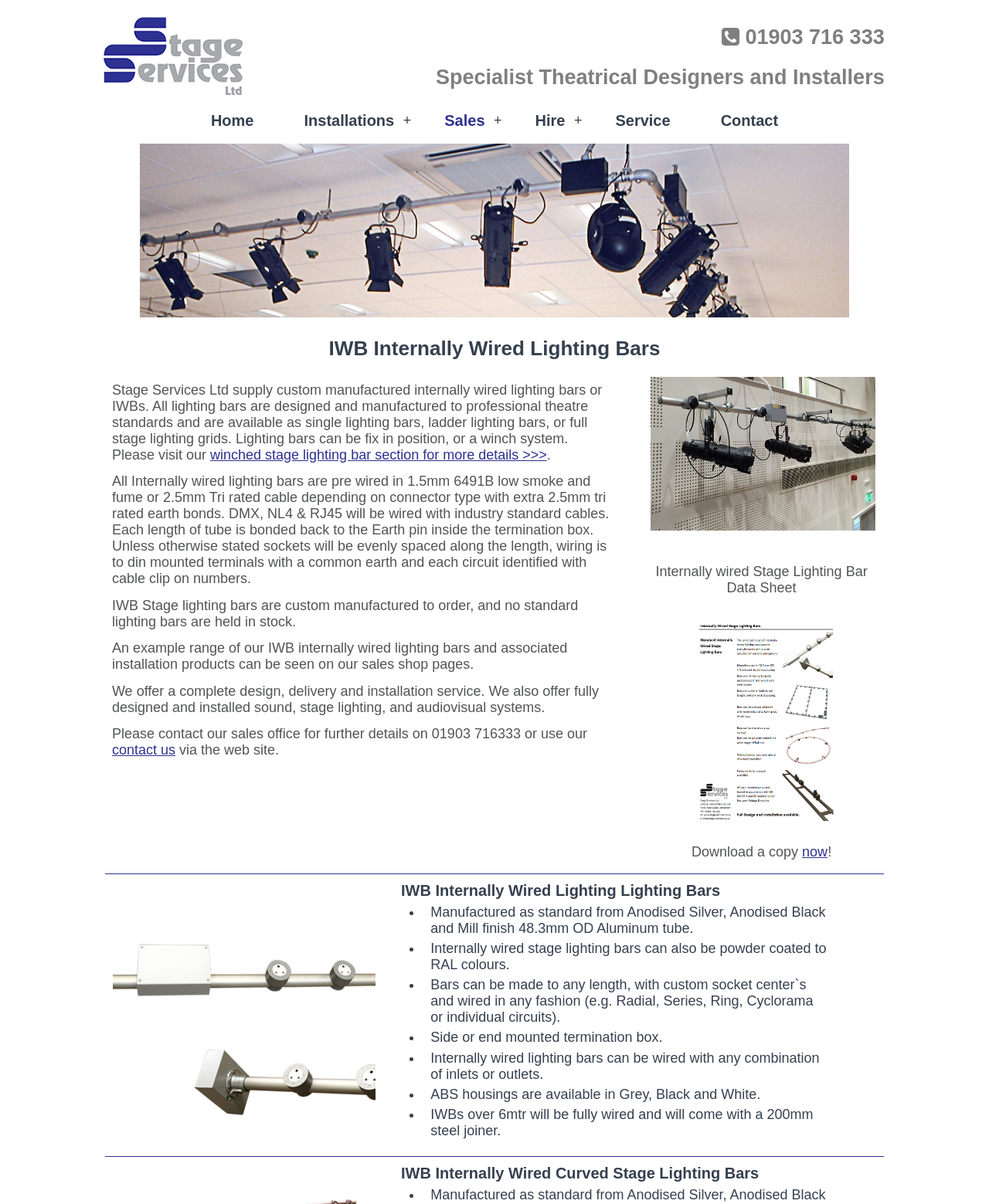Please identify the webpage's heading and generate its text content.

IWB Internally Wired Lighting Bars